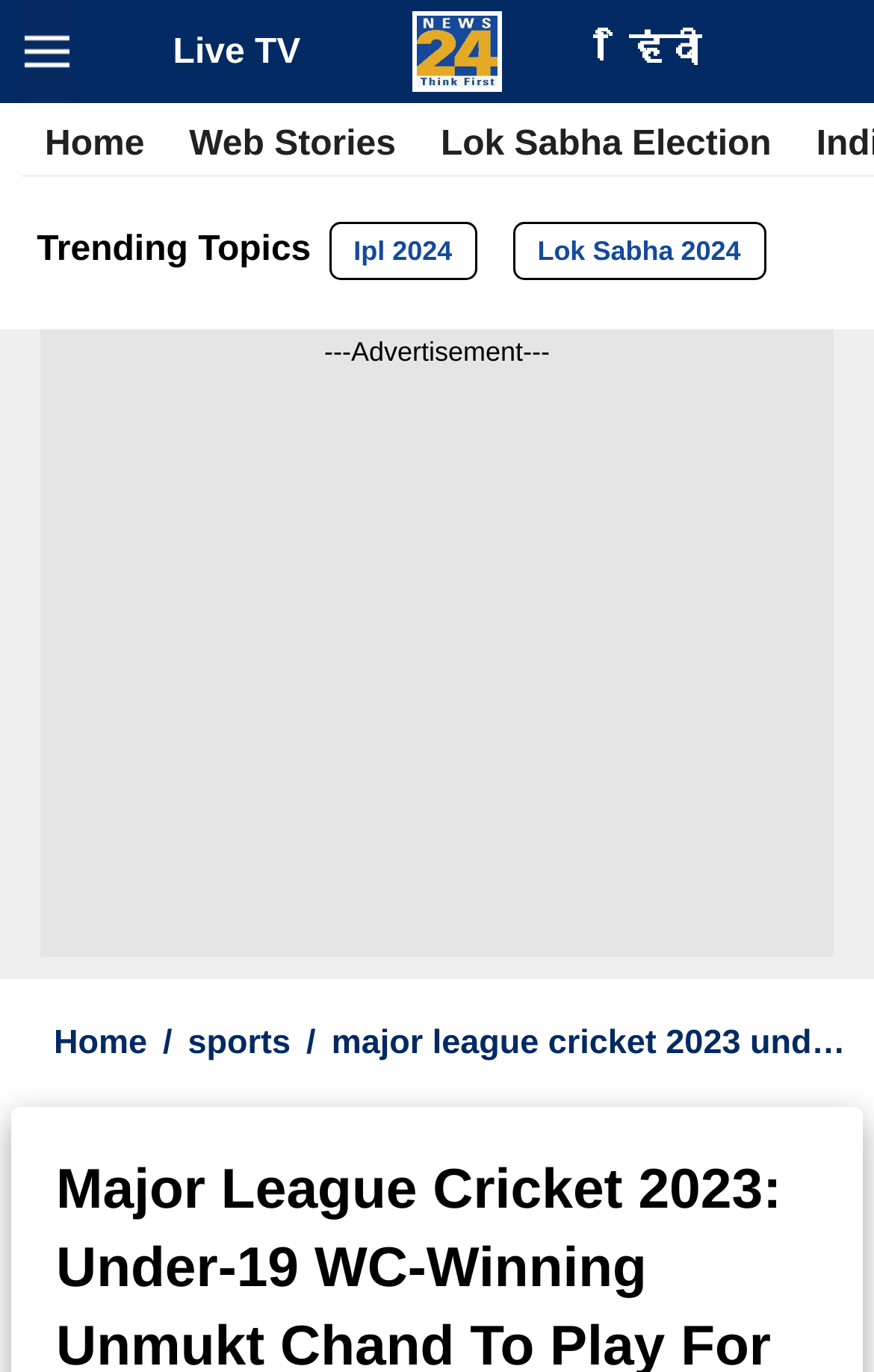Can you specify the bounding box coordinates of the area that needs to be clicked to fulfill the following instruction: "Visit News24 homepage"?

[0.472, 0.0, 0.574, 0.075]